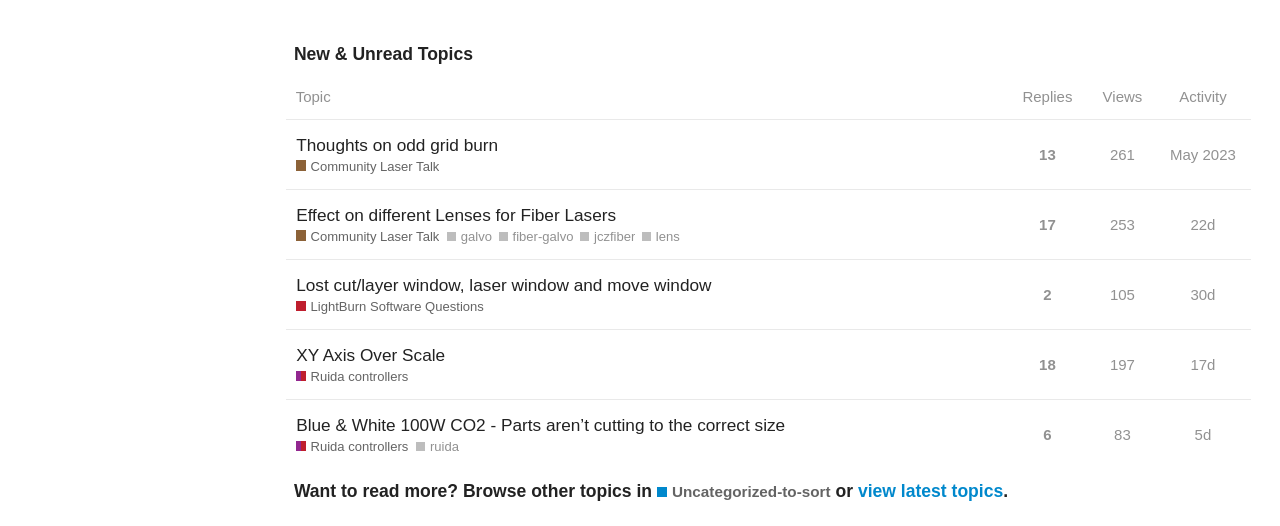Please provide a brief answer to the question using only one word or phrase: 
What is the category of the third topic?

LightBurn Software Questions